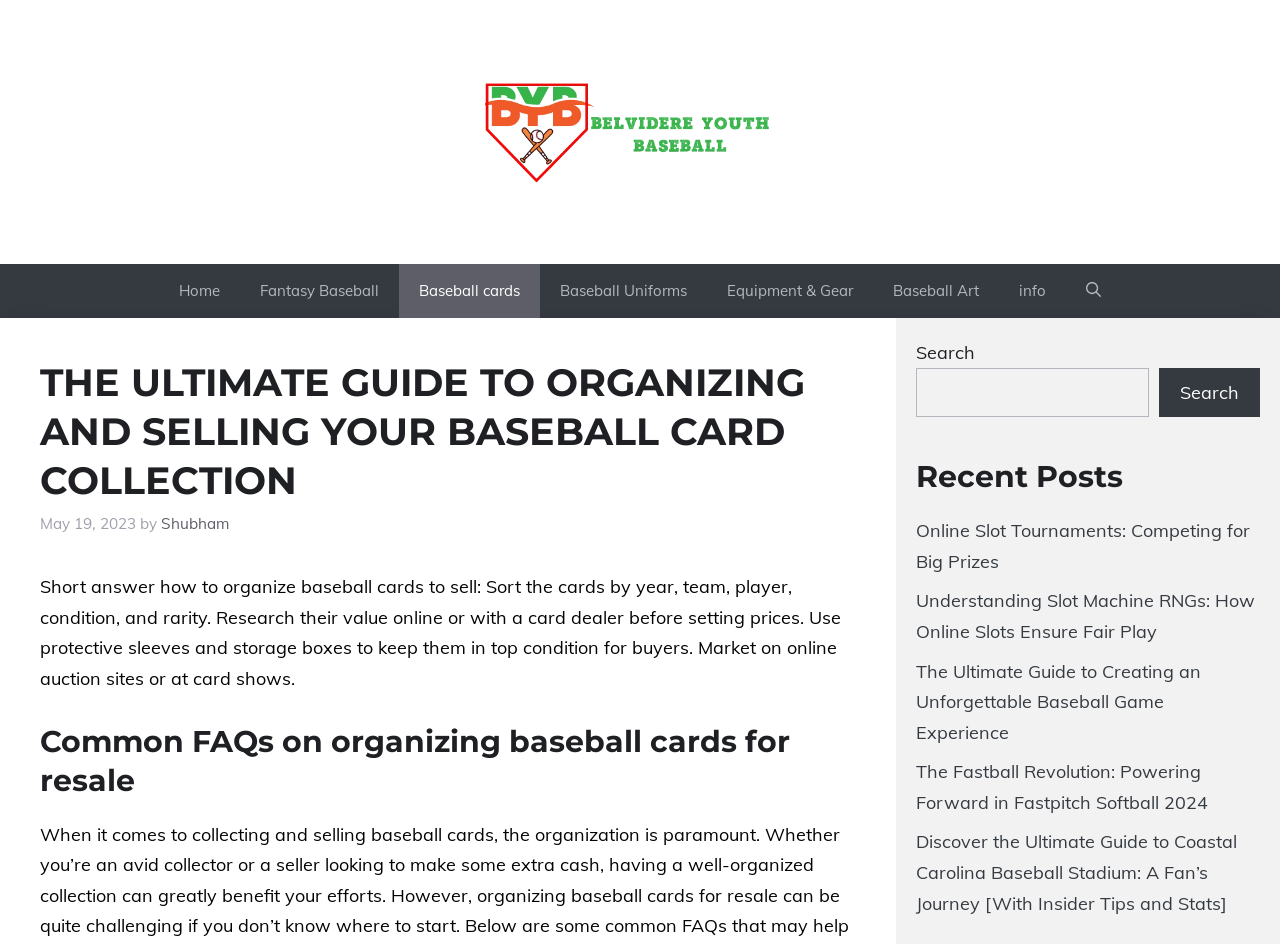What is the date of this article?
Based on the screenshot, respond with a single word or phrase.

May 19, 2023